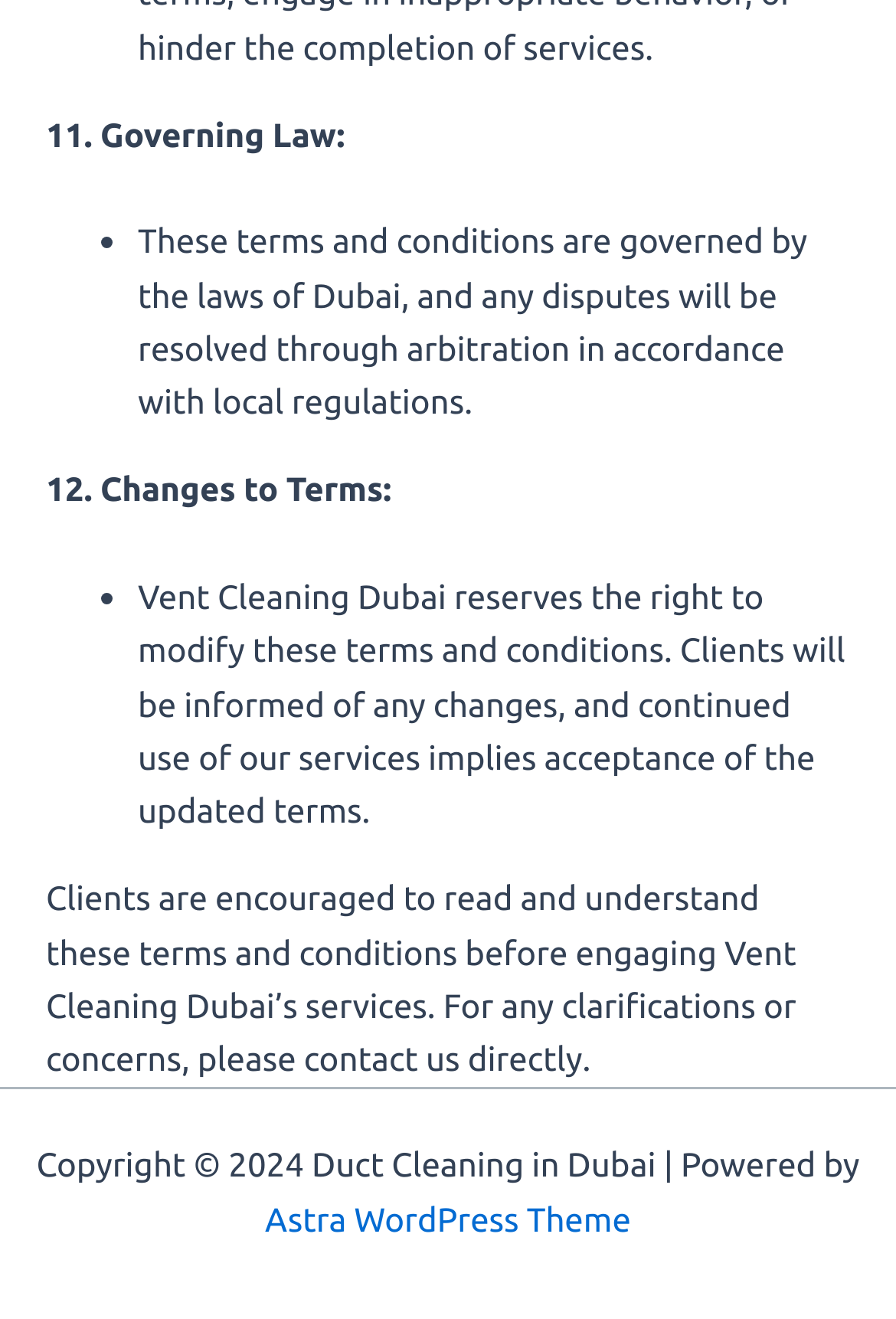What is the name of the WordPress theme?
Analyze the screenshot and provide a detailed answer to the question.

The answer can be found in the link element with the text 'Astra WordPress Theme' which is a child of the contentinfo element.